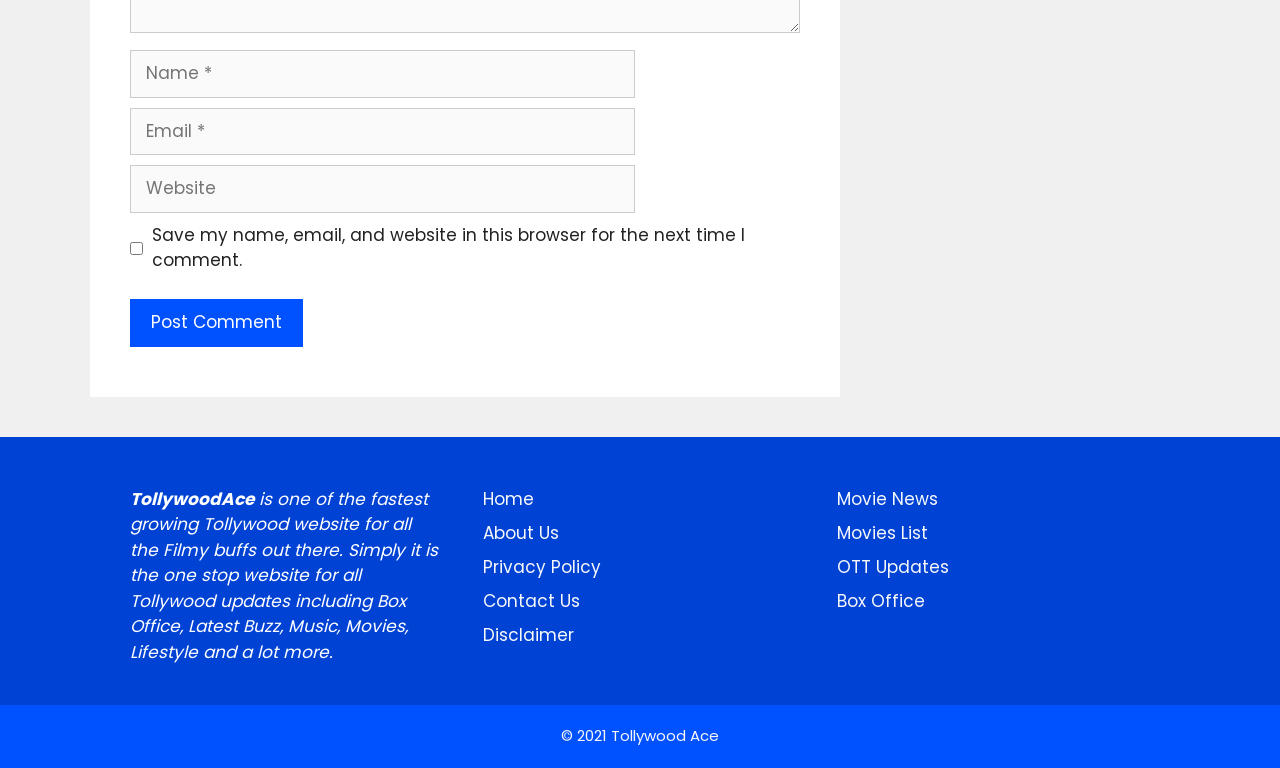Identify the bounding box coordinates of the clickable region necessary to fulfill the following instruction: "Visit the Home page". The bounding box coordinates should be four float numbers between 0 and 1, i.e., [left, top, right, bottom].

[0.378, 0.633, 0.417, 0.665]